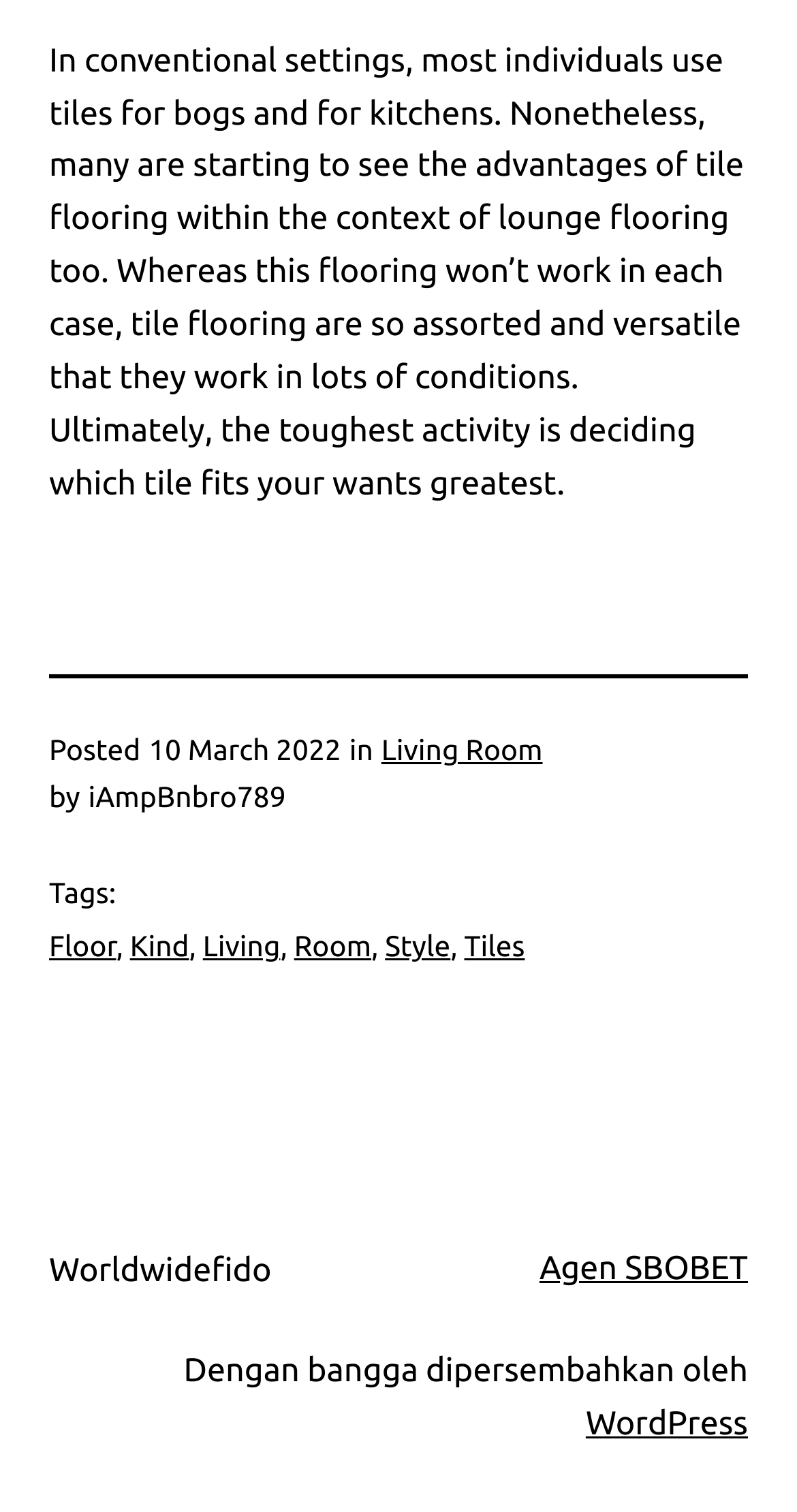Given the element description Agen SBOBET, specify the bounding box coordinates of the corresponding UI element in the format (top-left x, top-left y, bottom-right x, bottom-right y). All values must be between 0 and 1.

[0.677, 0.827, 0.938, 0.852]